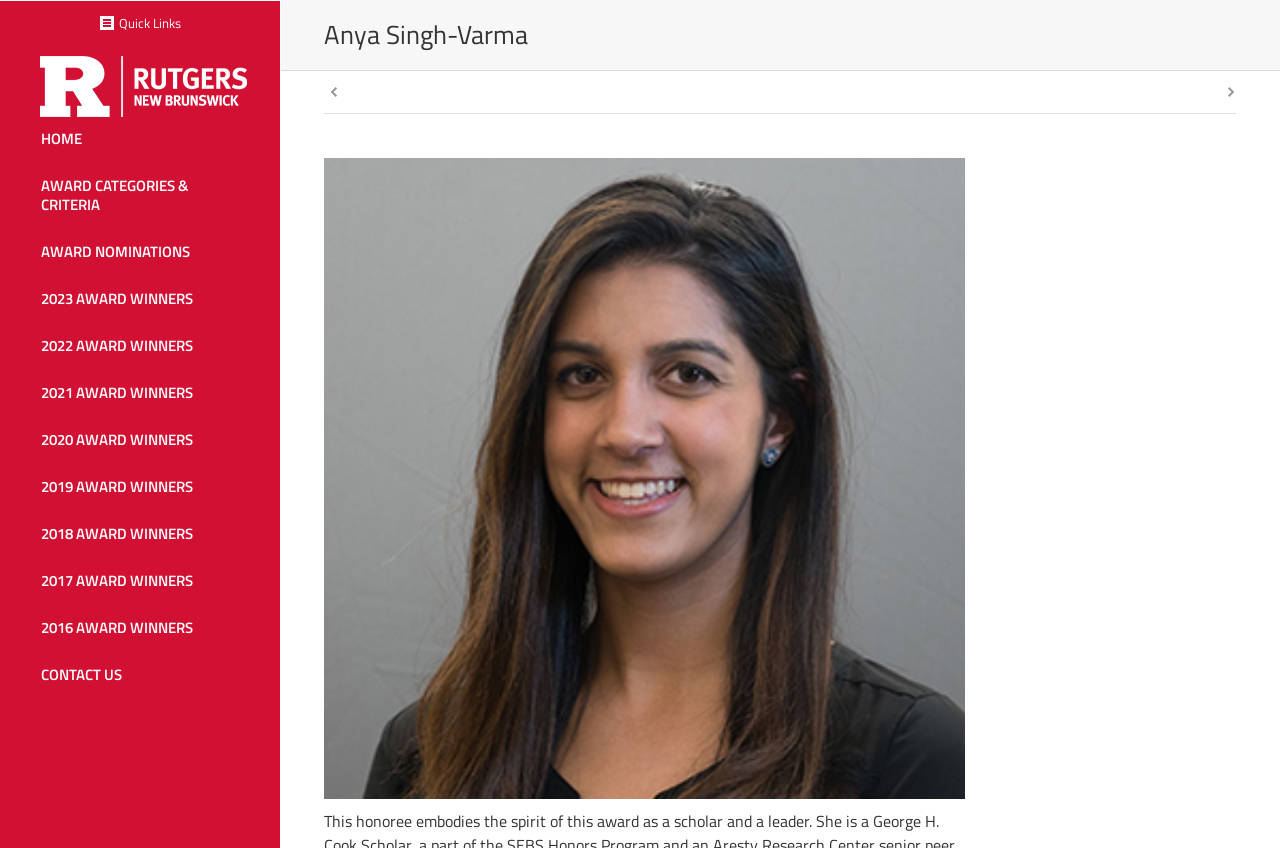What is the text above the award winner links?
Based on the image, give a concise answer in the form of a single word or short phrase.

Anya Singh-Varma